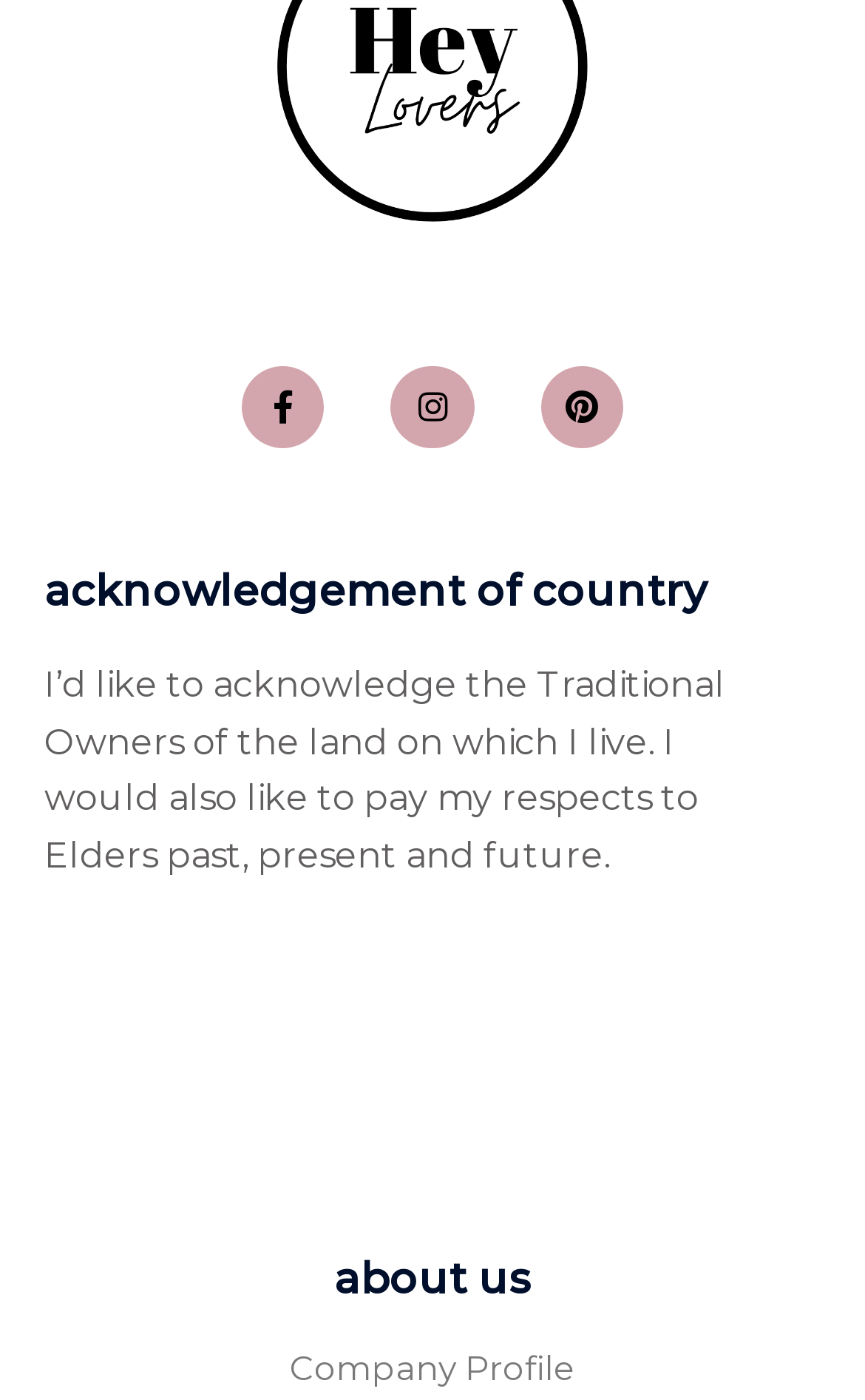Please provide a detailed answer to the question below based on the screenshot: 
What is the topic of the second heading?

The second heading element has the text 'about us', which suggests that the topic of this section is about the company or organization.